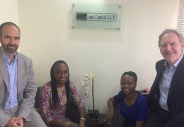What type of plant is on the office décor?
Use the image to give a comprehensive and detailed response to the question.

The answer can be obtained by identifying the type of plant in the potted decoration in the office, which is described as an orchid, adding a touch of elegance to the office décor.